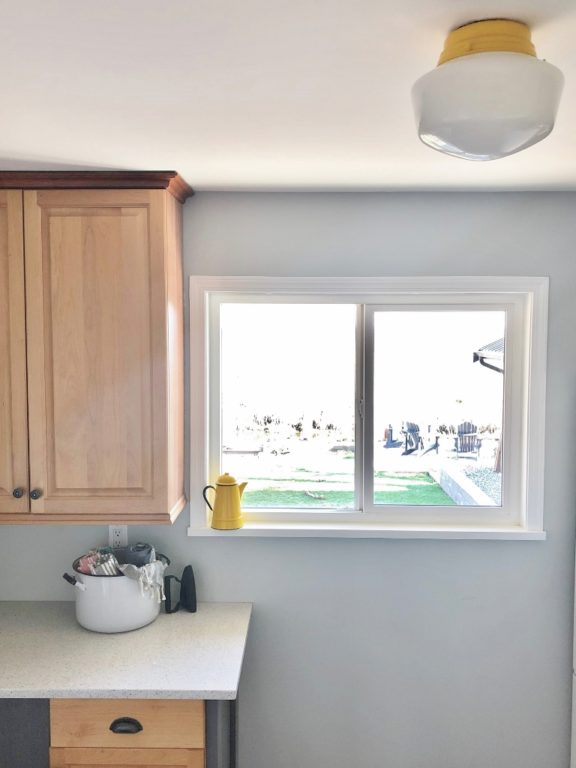Respond to the question below with a single word or phrase: What color is the kettle?

Yellow